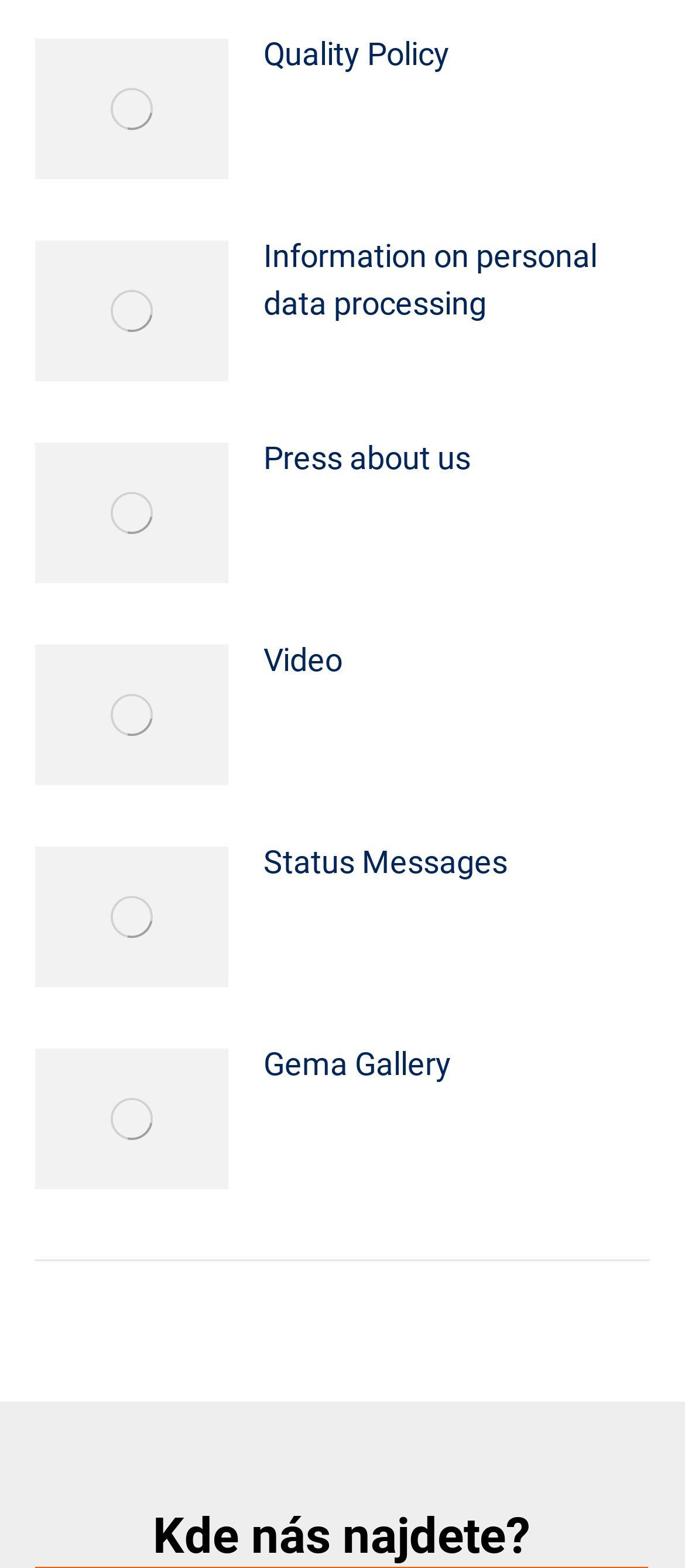Please indicate the bounding box coordinates for the clickable area to complete the following task: "Click on the 'alternative' link". The coordinates should be specified as four float numbers between 0 and 1, i.e., [left, top, right, bottom].

None